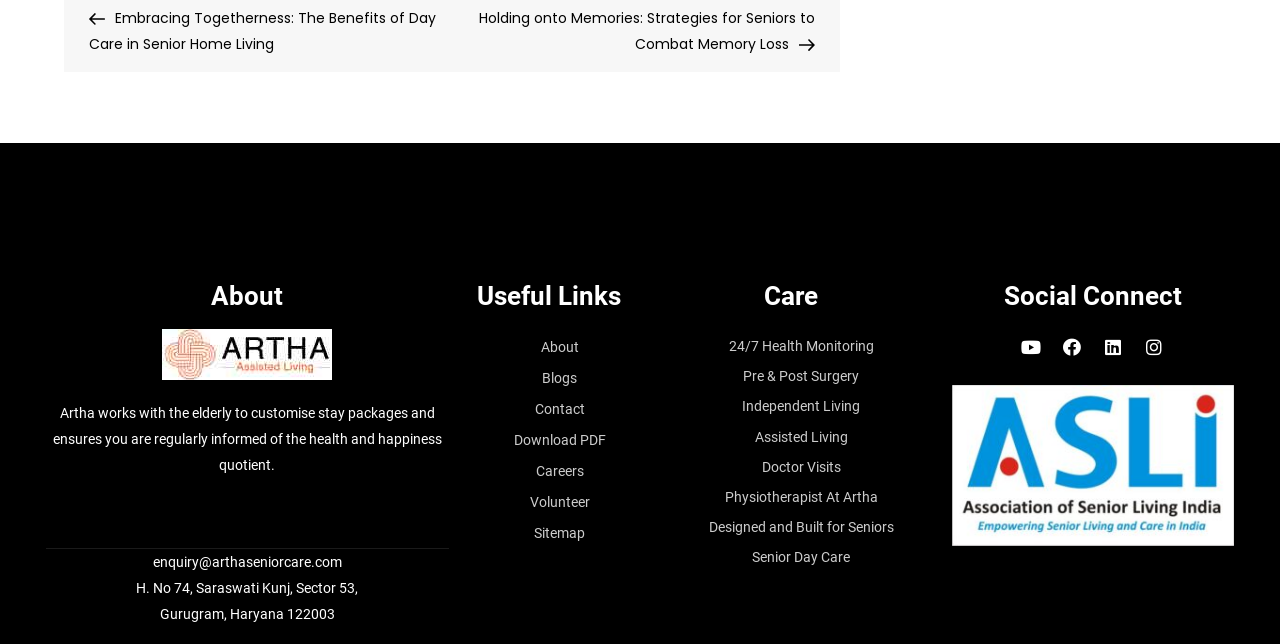Can you specify the bounding box coordinates of the area that needs to be clicked to fulfill the following instruction: "Explore the Blogs section"?

[0.424, 0.575, 0.451, 0.599]